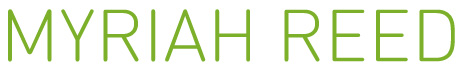Elaborate on all the features and components visible in the image.

The image features the name "MYRIAH REED" prominently displayed in a bold, modern font. The text is rendered in a vibrant green color, which suggests a fresh and contemporary aesthetic. This design choice emphasizes a connection to nature and creativity, potentially reflecting the ethos behind Myriah Reed’s work. The simplicity of the design, combined with the eye-catching color palette, suggests a focus on clarity and brand identity. This is likely part of a professional portfolio or branding effort, highlighting Myriah Reed's creative services or artistic endeavors.